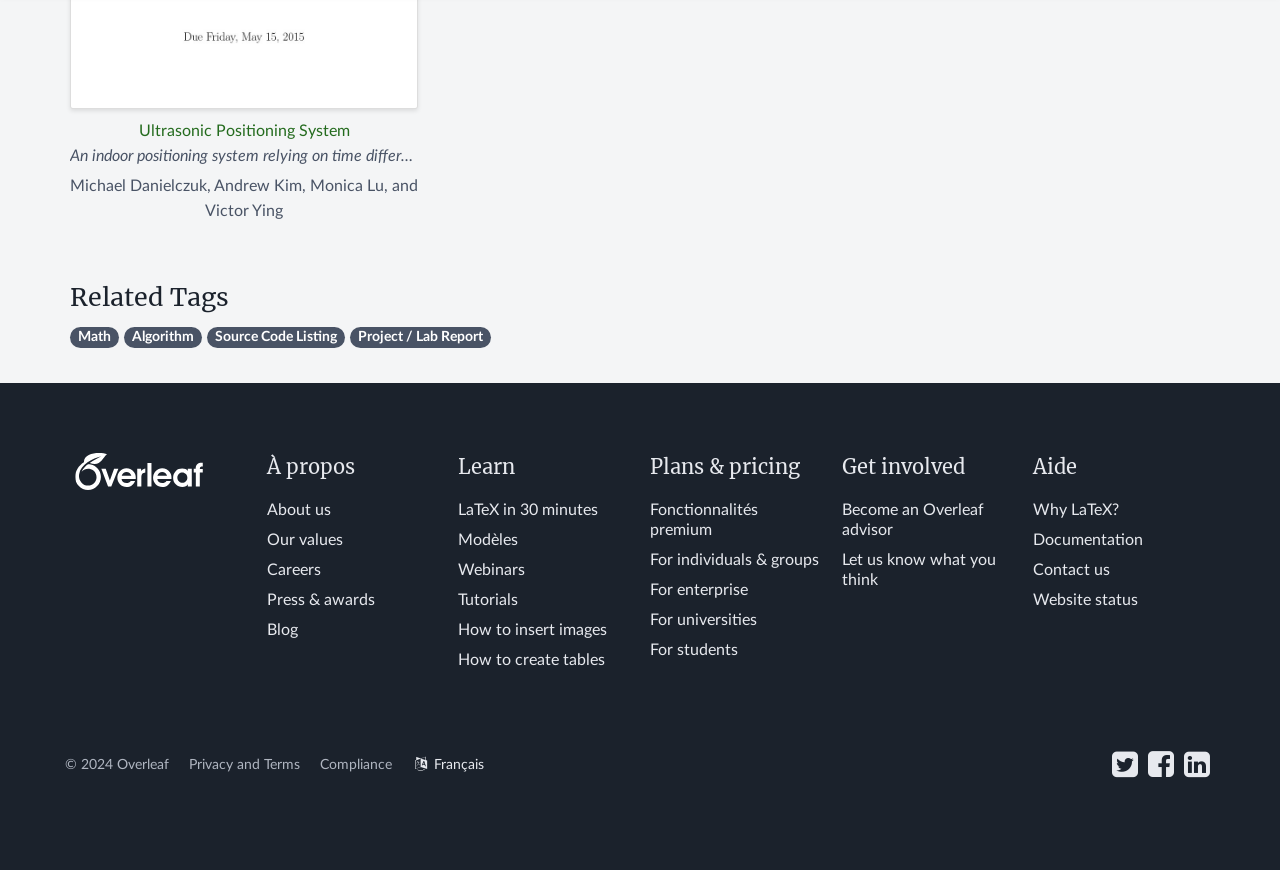Highlight the bounding box coordinates of the element that should be clicked to carry out the following instruction: "Click on PACKAGES". The coordinates must be given as four float numbers ranging from 0 to 1, i.e., [left, top, right, bottom].

None